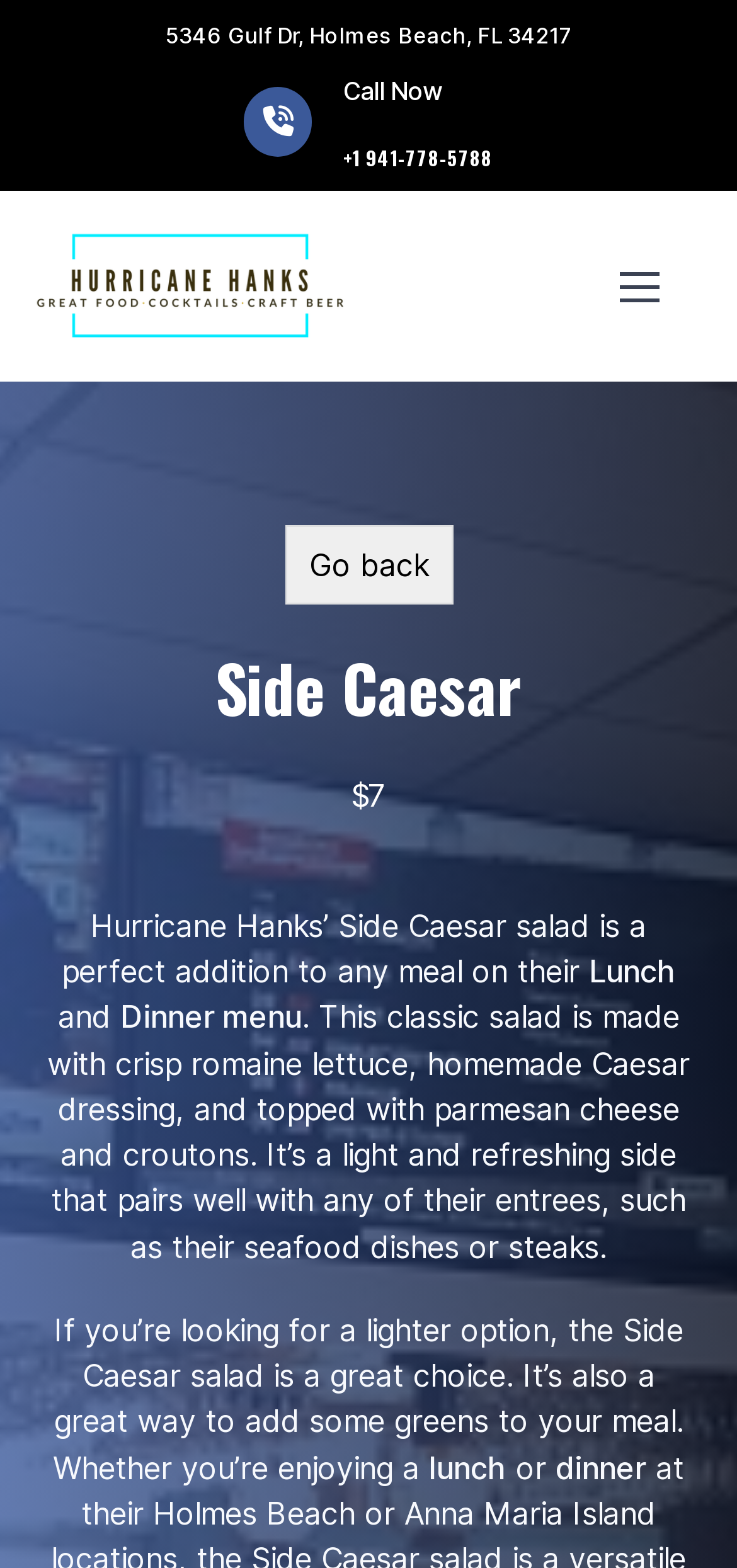Can you specify the bounding box coordinates of the area that needs to be clicked to fulfill the following instruction: "View the Lunch menu"?

[0.799, 0.607, 0.917, 0.632]